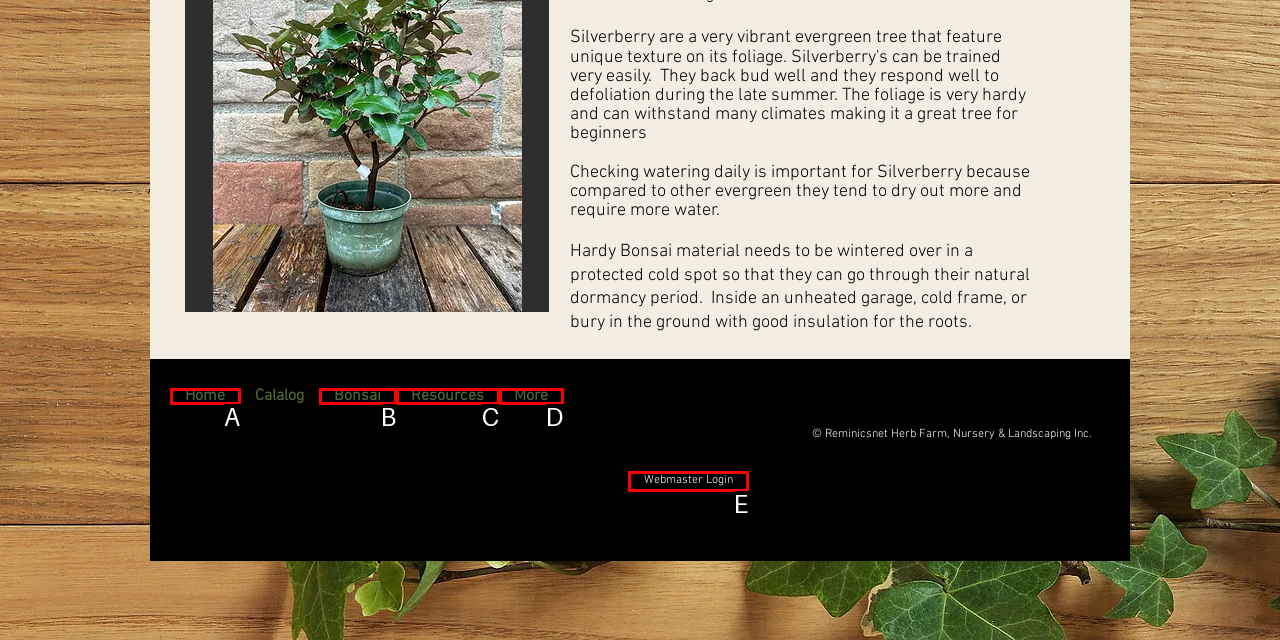Determine which UI element matches this description: Webmaster Login
Reply with the appropriate option's letter.

E